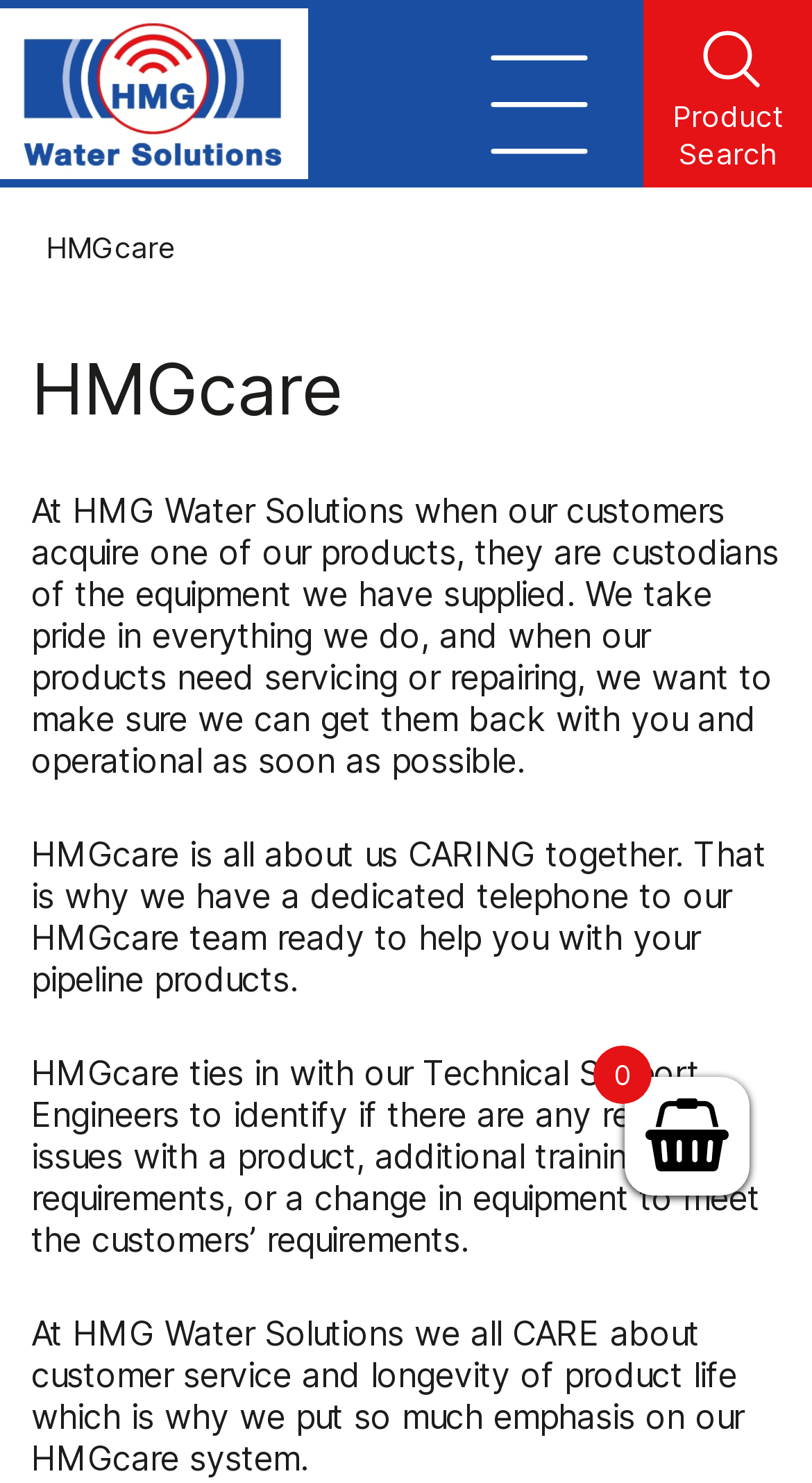Look at the image and write a detailed answer to the question: 
What is the name of the company?

I inferred this answer by looking at the logo image with the text 'HMGWSL' and the static text 'HMGcare' which suggests that the company name is HMG Water Solutions.